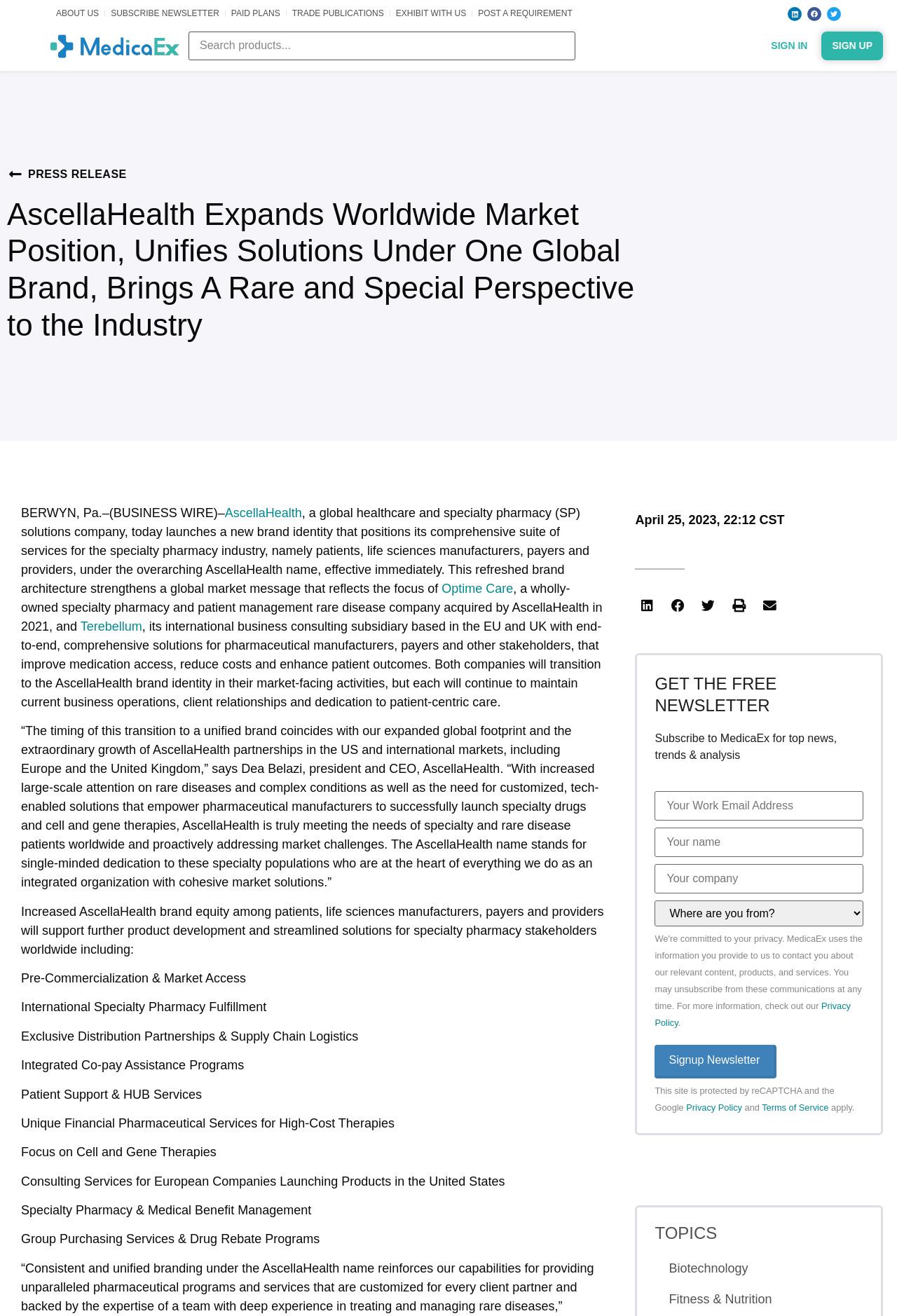Bounding box coordinates are to be given in the format (top-left x, top-left y, bottom-right x, bottom-right y). All values must be floating point numbers between 0 and 1. Provide the bounding box coordinate for the UI element described as: aria-label="Share on email"

[0.845, 0.451, 0.871, 0.469]